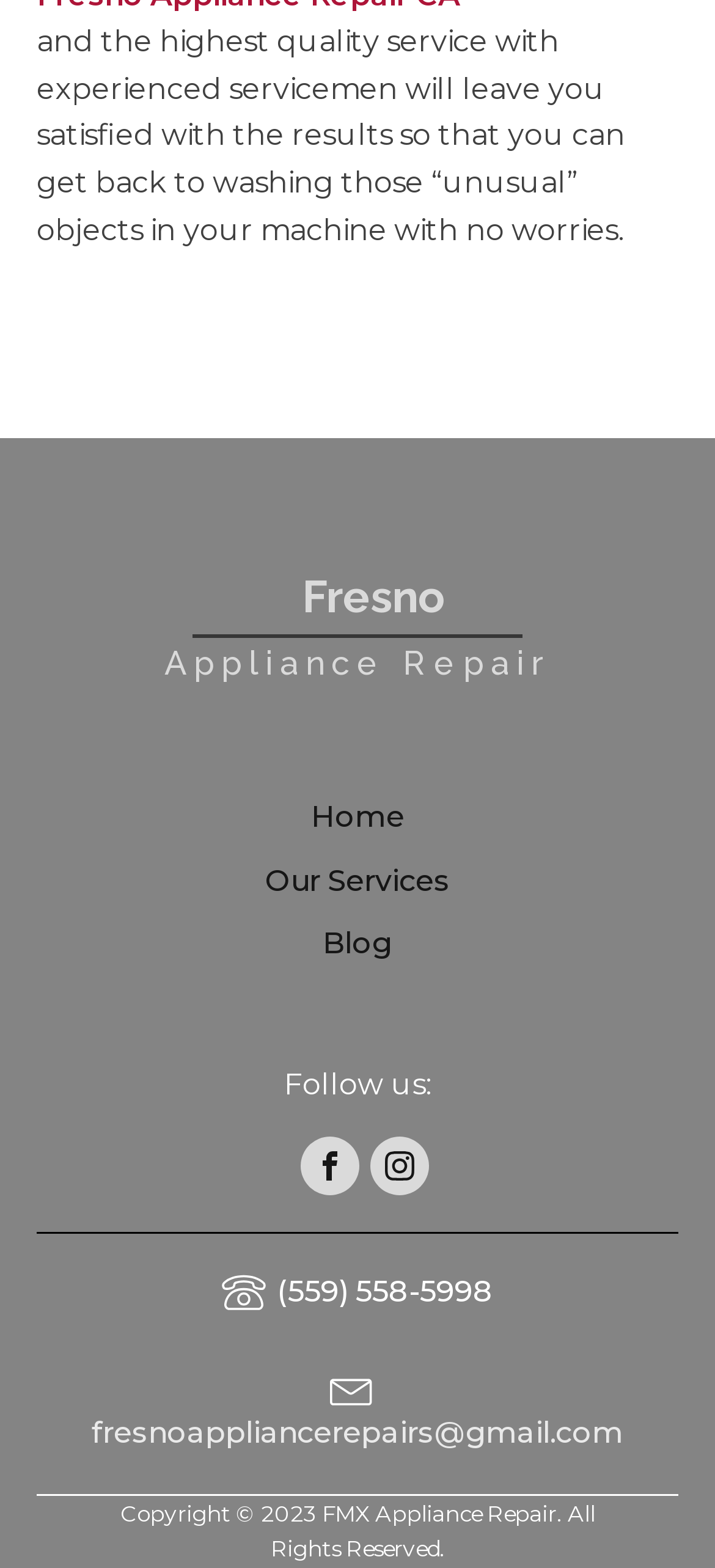Identify the bounding box coordinates of the element to click to follow this instruction: 'Send an email to fresnoappliancerepairs@gmail.com'. Ensure the coordinates are four float values between 0 and 1, provided as [left, top, right, bottom].

[0.103, 0.876, 0.897, 0.929]